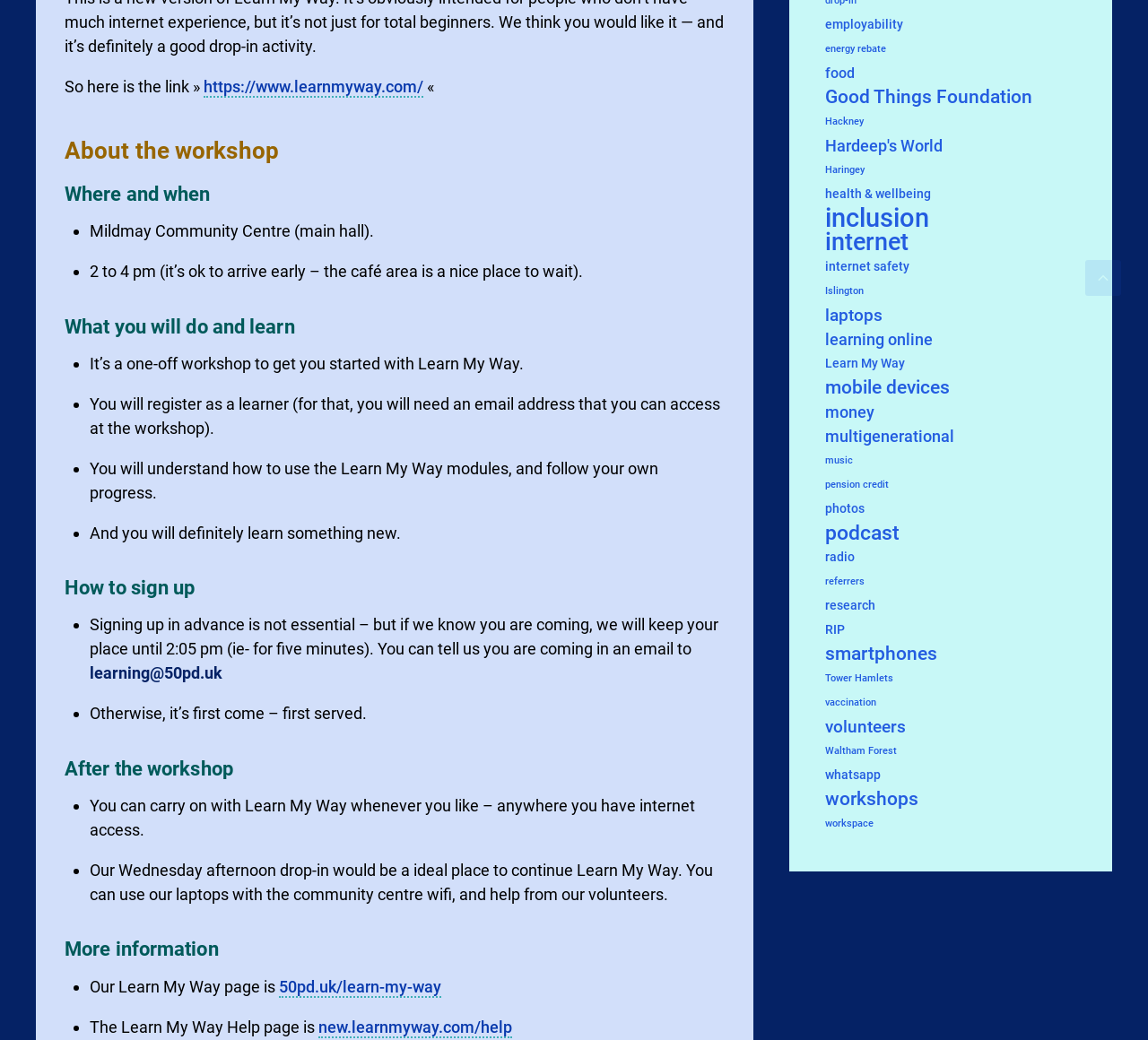Find the bounding box coordinates of the element you need to click on to perform this action: 'View the details about what you will do and learn'. The coordinates should be represented by four float values between 0 and 1, in the format [left, top, right, bottom].

[0.056, 0.3, 0.631, 0.328]